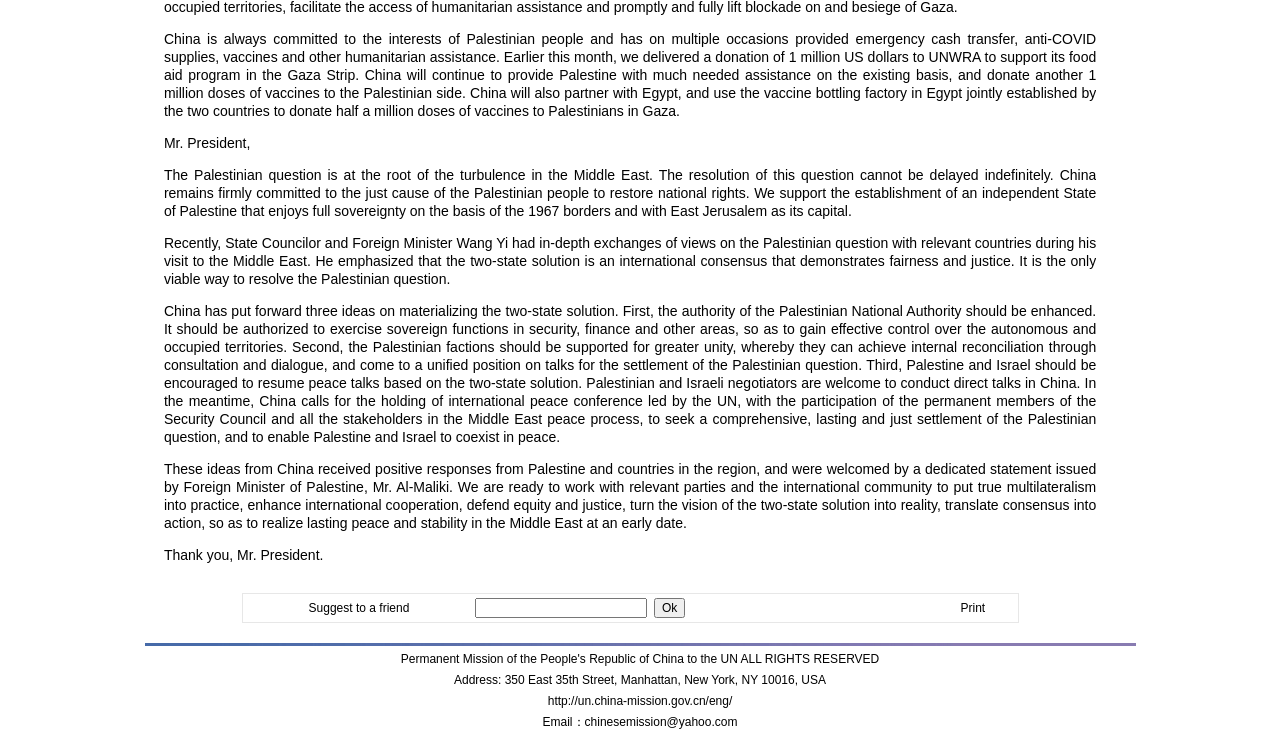Can you find the bounding box coordinates for the UI element given this description: "name="FriendEmail""? Provide the coordinates as four float numbers between 0 and 1: [left, top, right, bottom].

[0.371, 0.812, 0.506, 0.84]